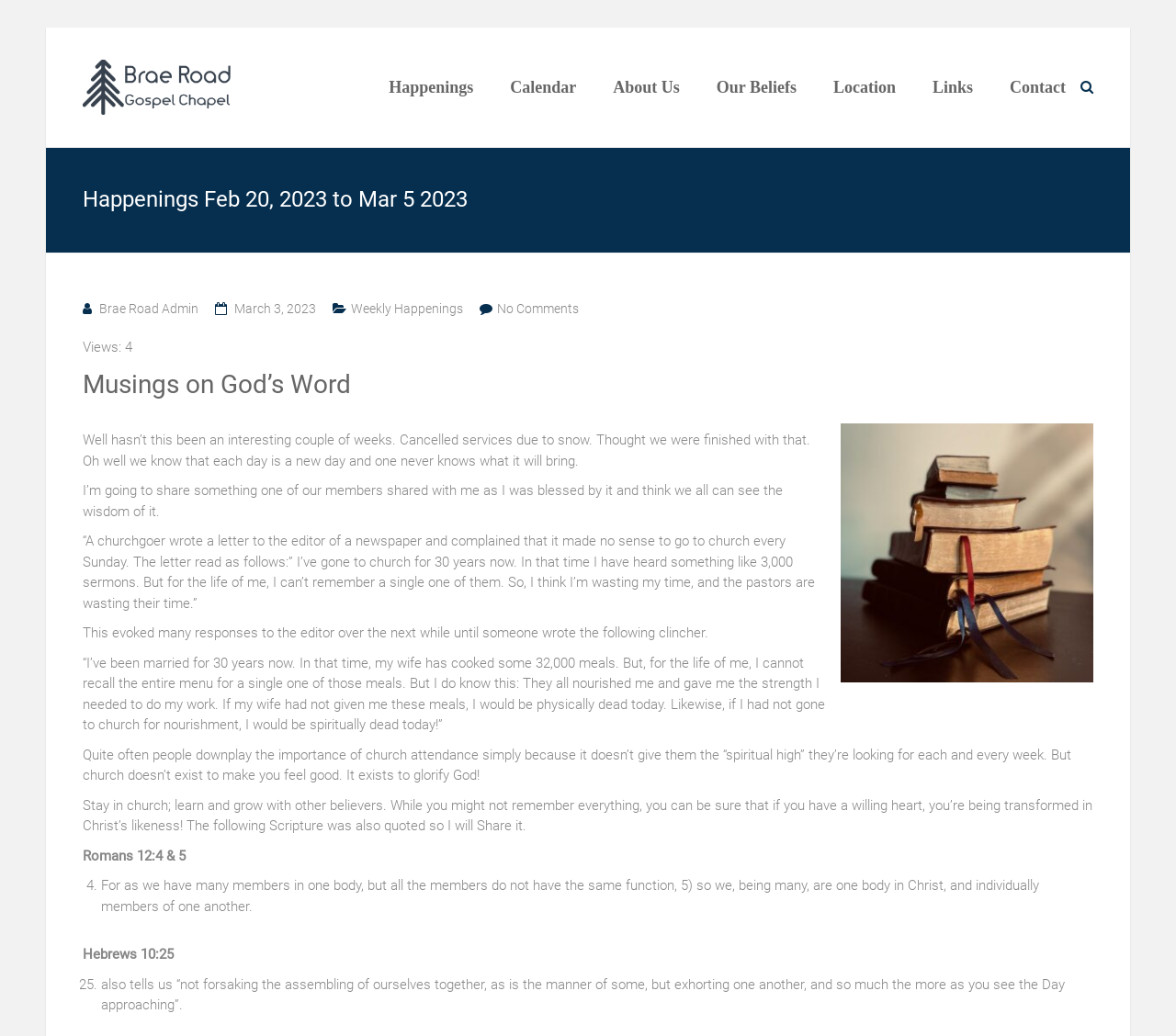Could you specify the bounding box coordinates for the clickable section to complete the following instruction: "Click the 'About Menu Toggle' link"?

None